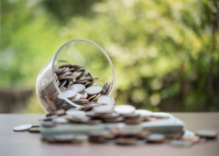Analyze the image and deliver a detailed answer to the question: What is the theme of the visual metaphor?

The caption states that the visual metaphor resonates with themes of financial management and investment, which suggests that the theme of the visual metaphor is related to financial management.